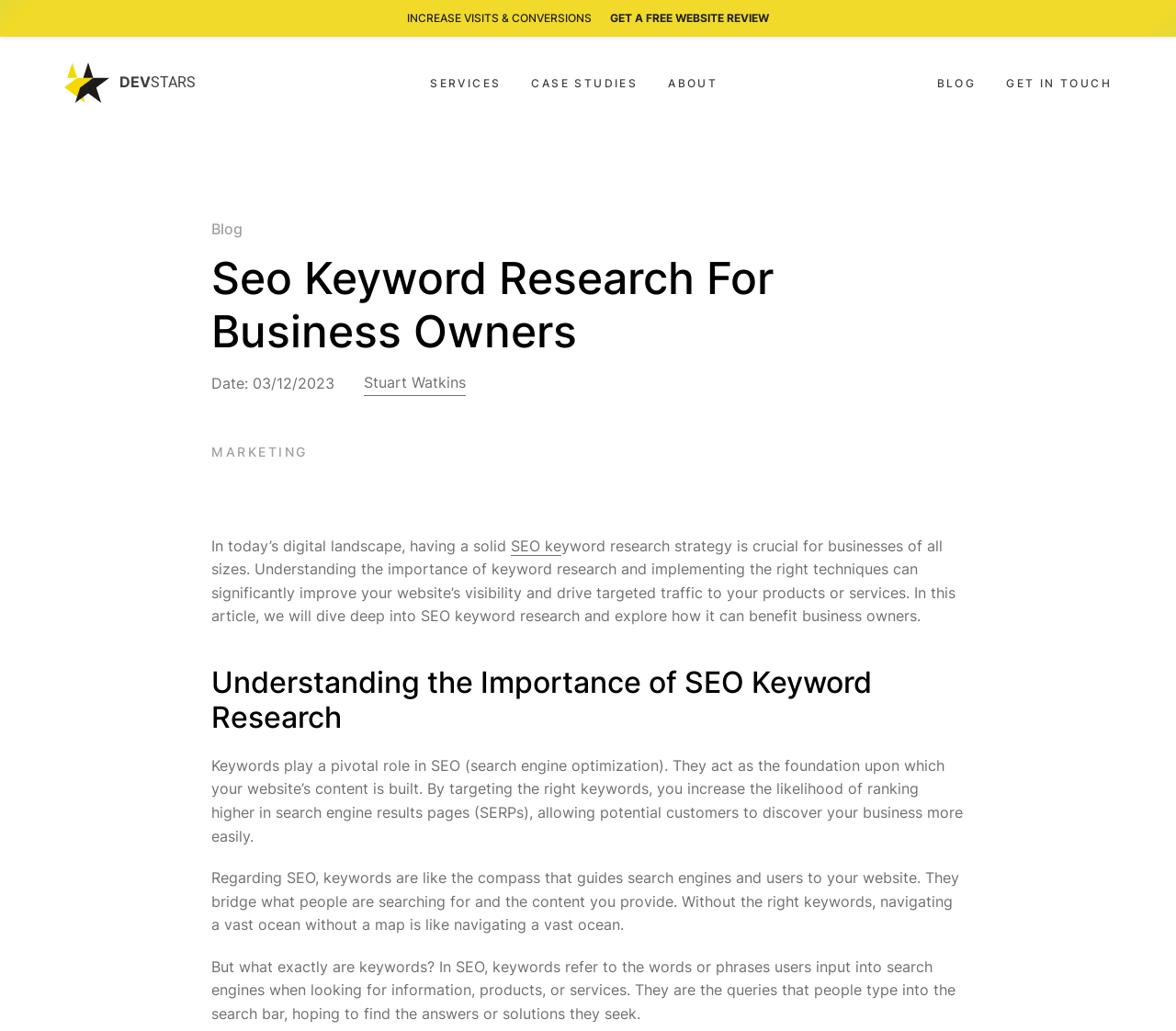Please identify and generate the text content of the webpage's main heading.

Seo Keyword Research For Business Owners